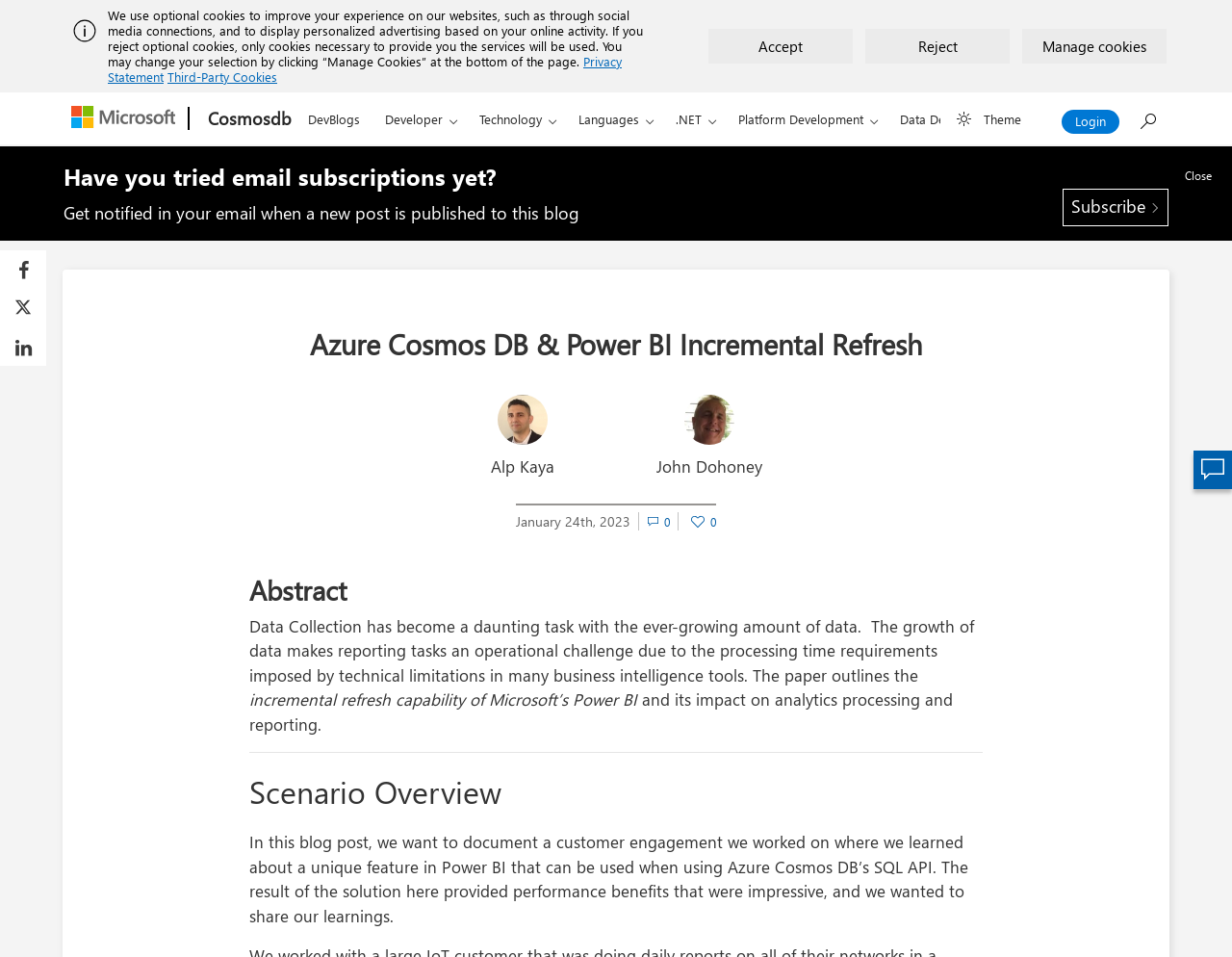Using the provided description: "Close", find the bounding box coordinates of the corresponding UI element. The output should be four float numbers between 0 and 1, in the format [left, top, right, bottom].

[0.957, 0.168, 0.988, 0.196]